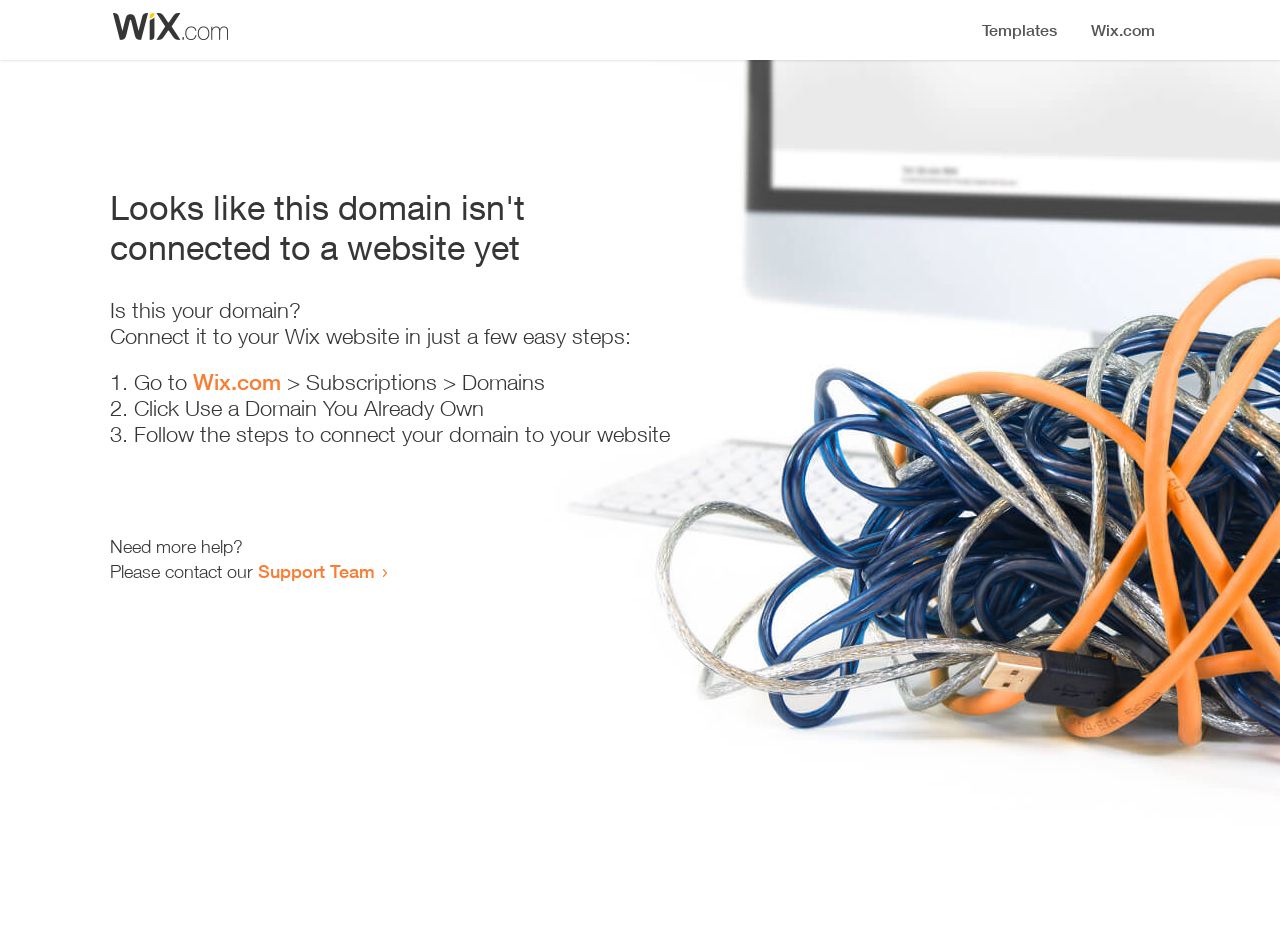Using the information in the image, could you please answer the following question in detail:
What is the main issue with the domain?

The main issue with the domain is that it is not connected to a website yet, as indicated by the heading 'Looks like this domain isn't connected to a website yet'.